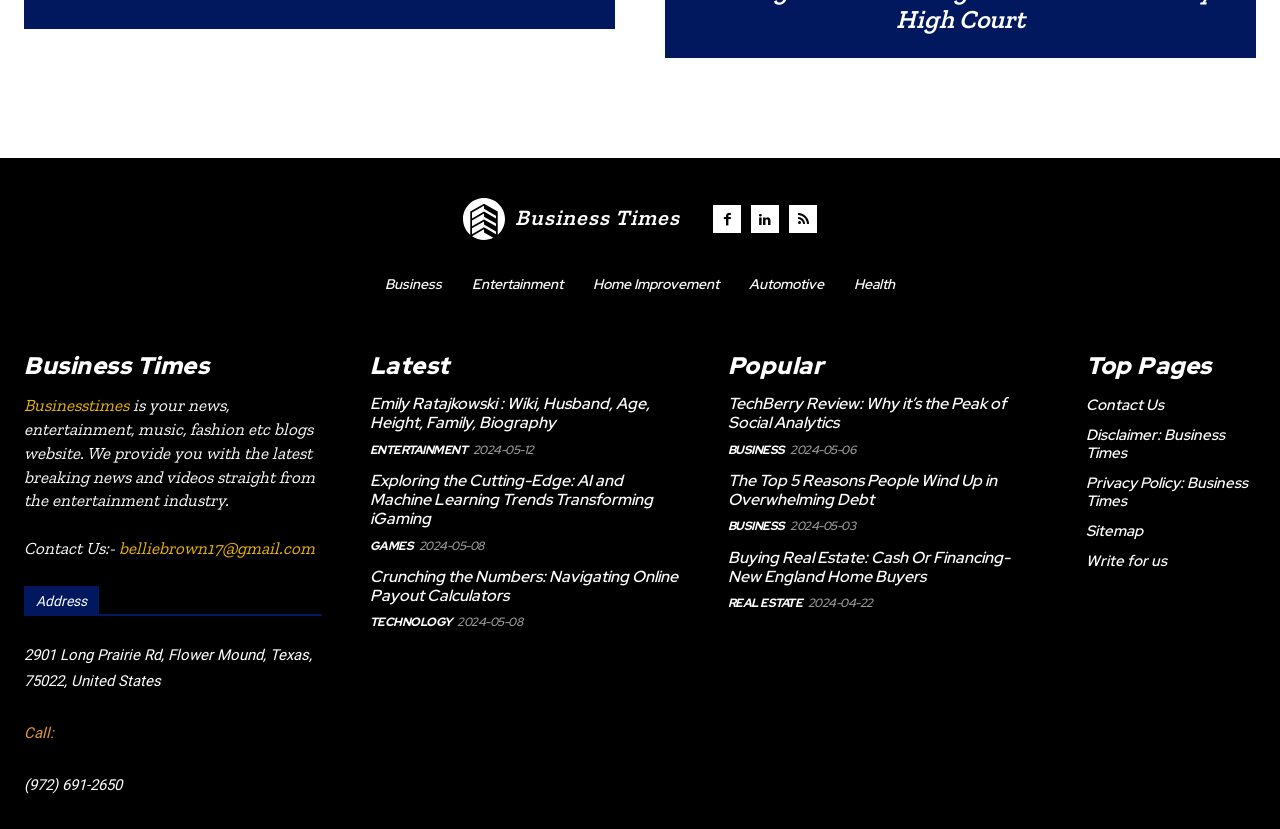What is the title of the latest article in the 'Latest' section? From the image, respond with a single word or brief phrase.

Emily Ratajkowski : Wiki, Husband, Age, Height, Family, Biography